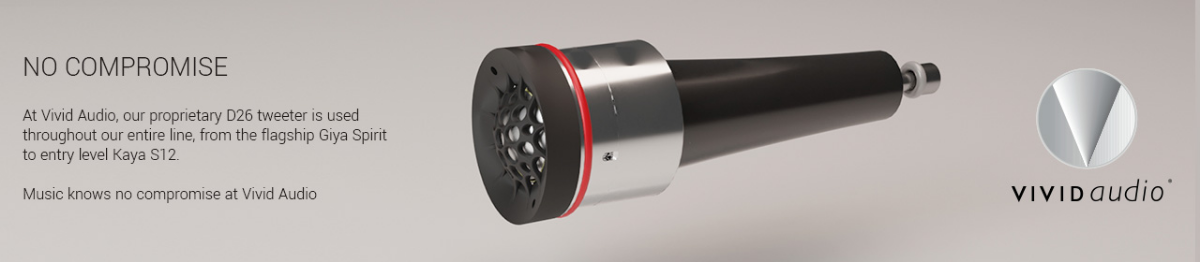What is the slogan accompanying the tweeter in the image?
Give a one-word or short phrase answer based on the image.

NO COMPROMISE